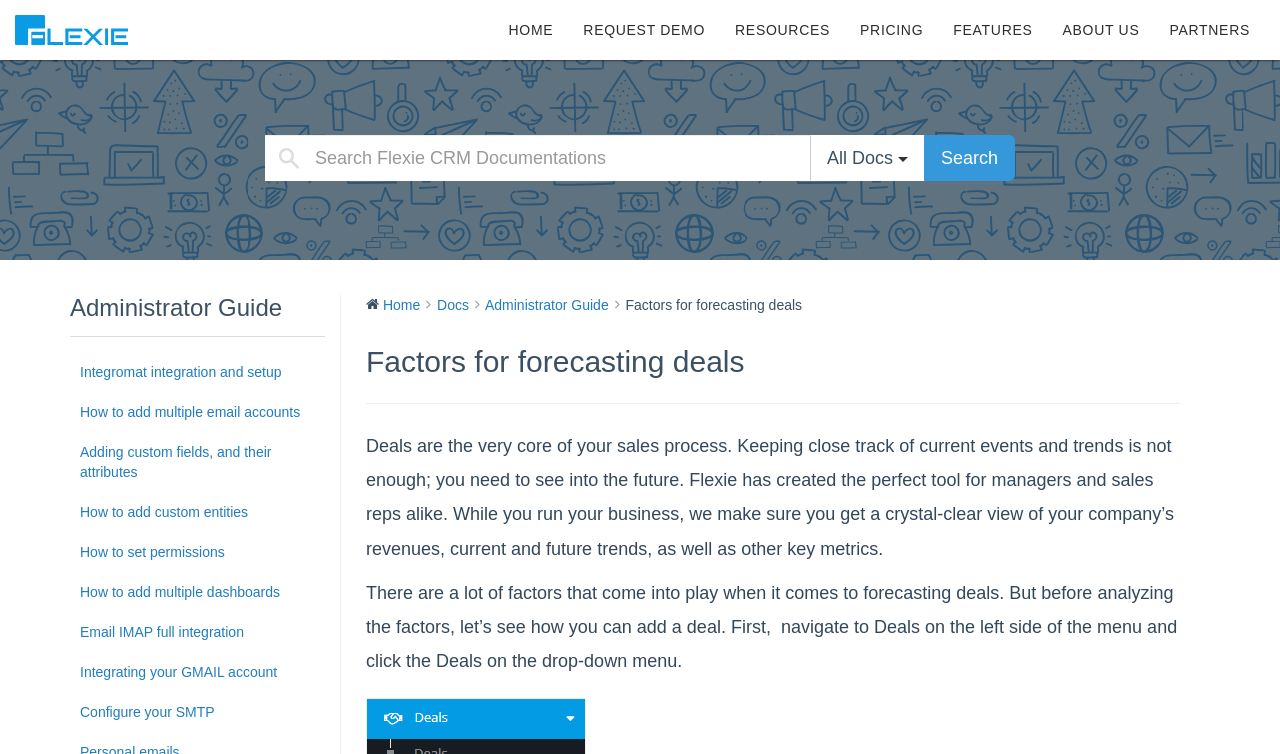What is the main topic of the current webpage?
Based on the image, answer the question with as much detail as possible.

The main topic of the current webpage can be determined by looking at the heading 'Factors for forecasting deals' at the top of the main content section. This heading is also repeated in the subheading 'Factors for forecasting deals' further down the page, which suggests that the main topic of the webpage is indeed factors for forecasting deals.